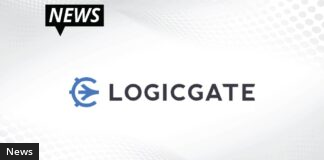Describe all the important aspects and details of the image.

The image features a prominent news headline associated with LogicGate, a company known for its advanced risk management solutions. The word "NEWS" is displayed in bold on the top left, drawing attention to the latest updates regarding LogicGate. The company’s logo, which comprises a stylized arrow and the name "LOGICGATE," is presented in a modern font, emphasizing innovation and forward-thinking in the field of risk quantification. The overall design is complemented by a clean, abstract background that enhances the focus on the logo and news designation, signaling an important announcement or development within the industry.